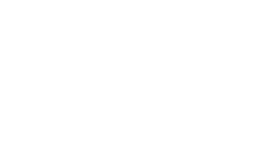Provide your answer in one word or a succinct phrase for the question: 
What is the impact of cryptocurrency on the financial landscape?

Significant